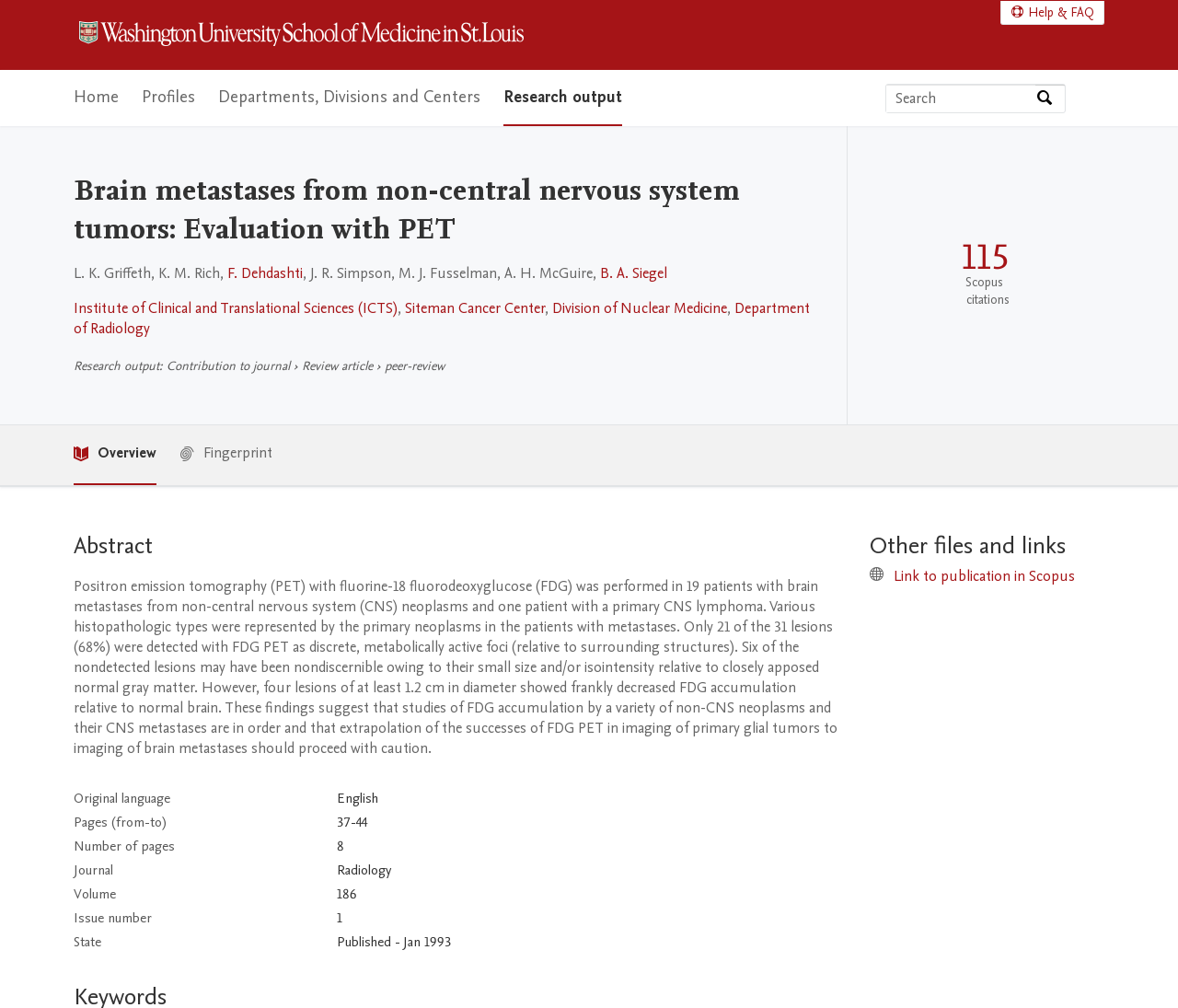Using the provided element description: "Division of Nuclear Medicine", identify the bounding box coordinates. The coordinates should be four floats between 0 and 1 in the order [left, top, right, bottom].

[0.469, 0.296, 0.617, 0.316]